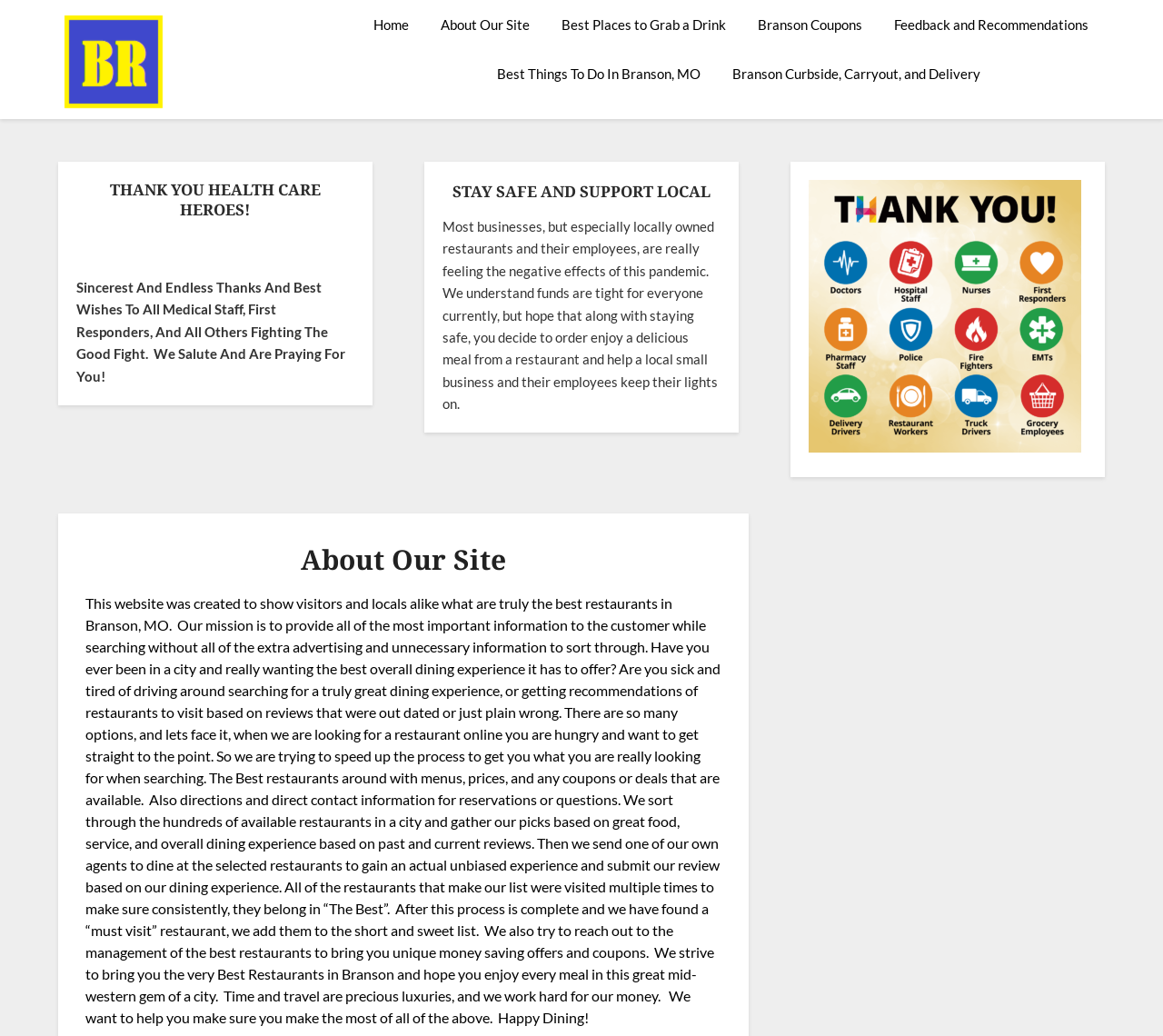What is the website's approach to reviewing restaurants?
Look at the image and respond with a one-word or short-phrase answer.

Unbiased experience